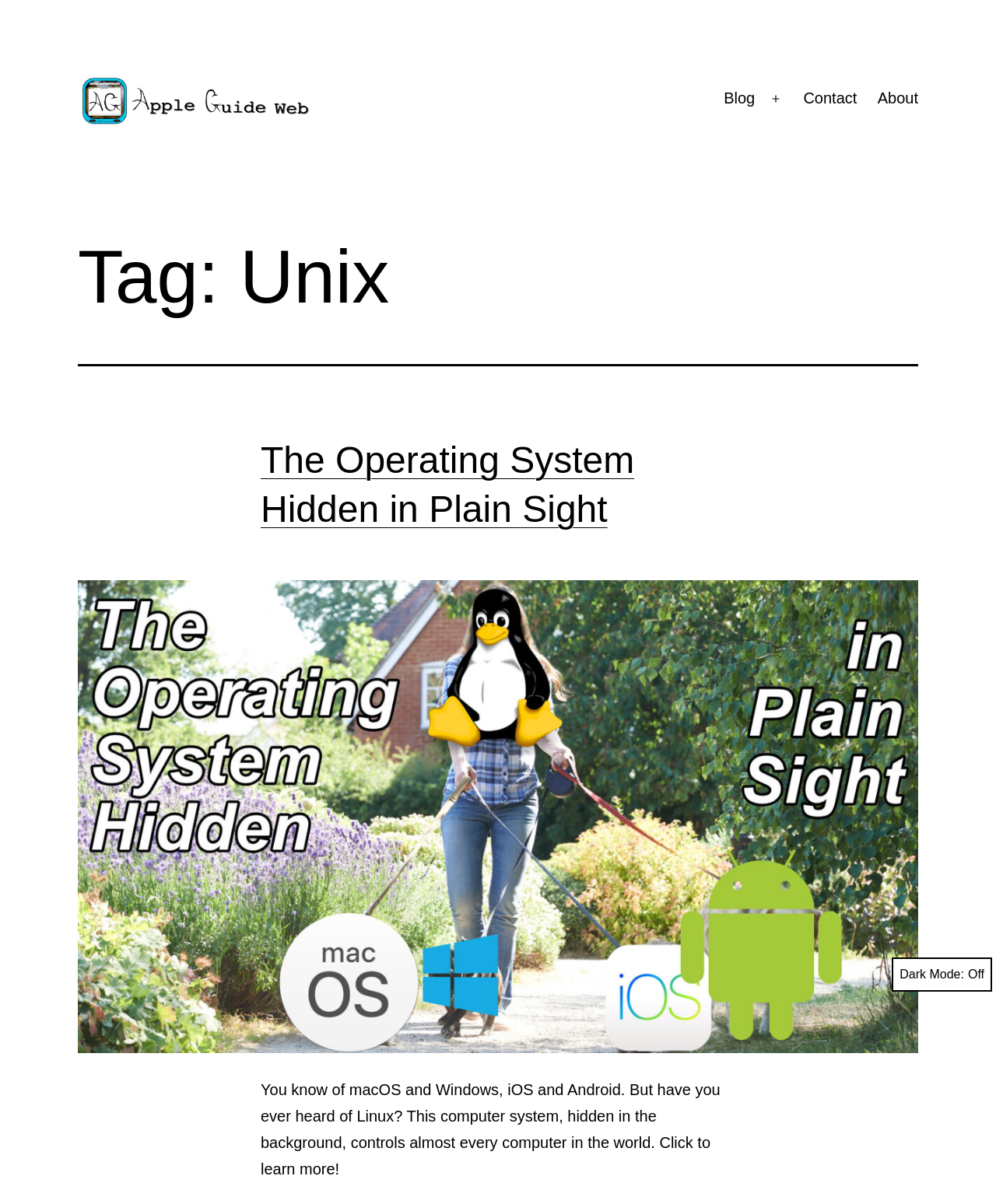Identify the bounding box coordinates of the element to click to follow this instruction: 'Read about the Operating System Hidden in Plain Sight'. Ensure the coordinates are four float values between 0 and 1, provided as [left, top, right, bottom].

[0.262, 0.365, 0.637, 0.44]